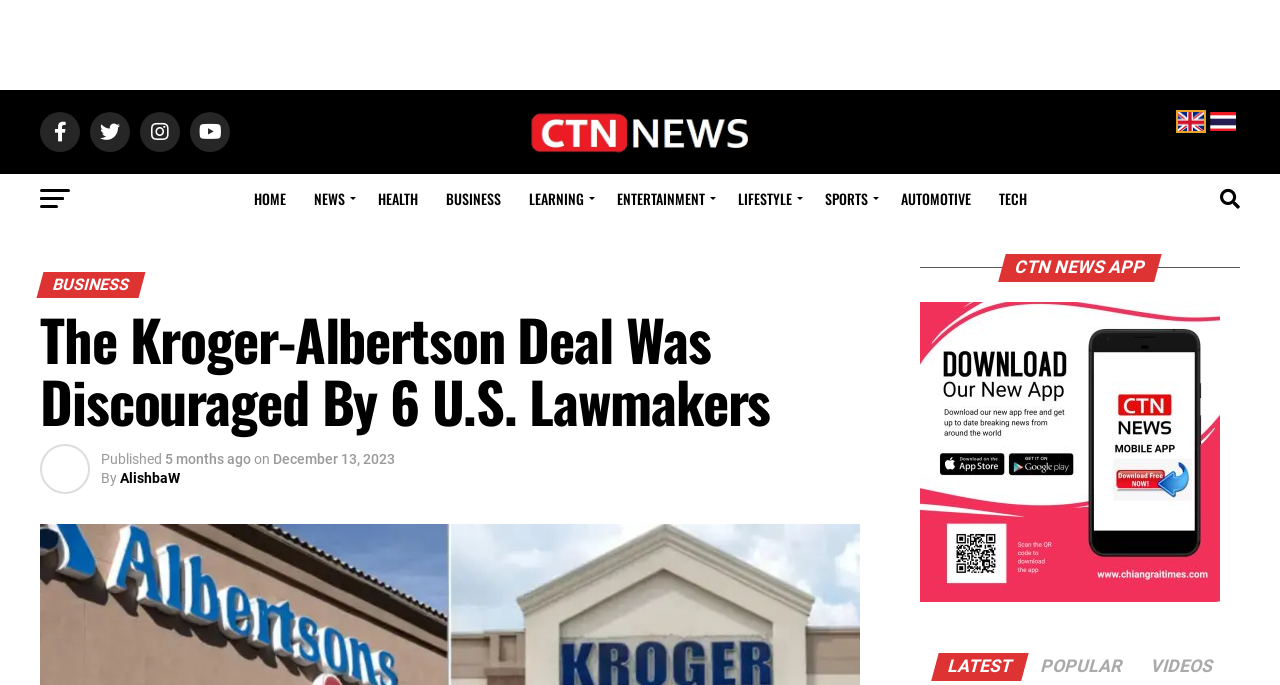Find the bounding box coordinates of the element to click in order to complete this instruction: "download CTN News App". The bounding box coordinates must be four float numbers between 0 and 1, denoted as [left, top, right, bottom].

[0.719, 0.86, 0.953, 0.885]